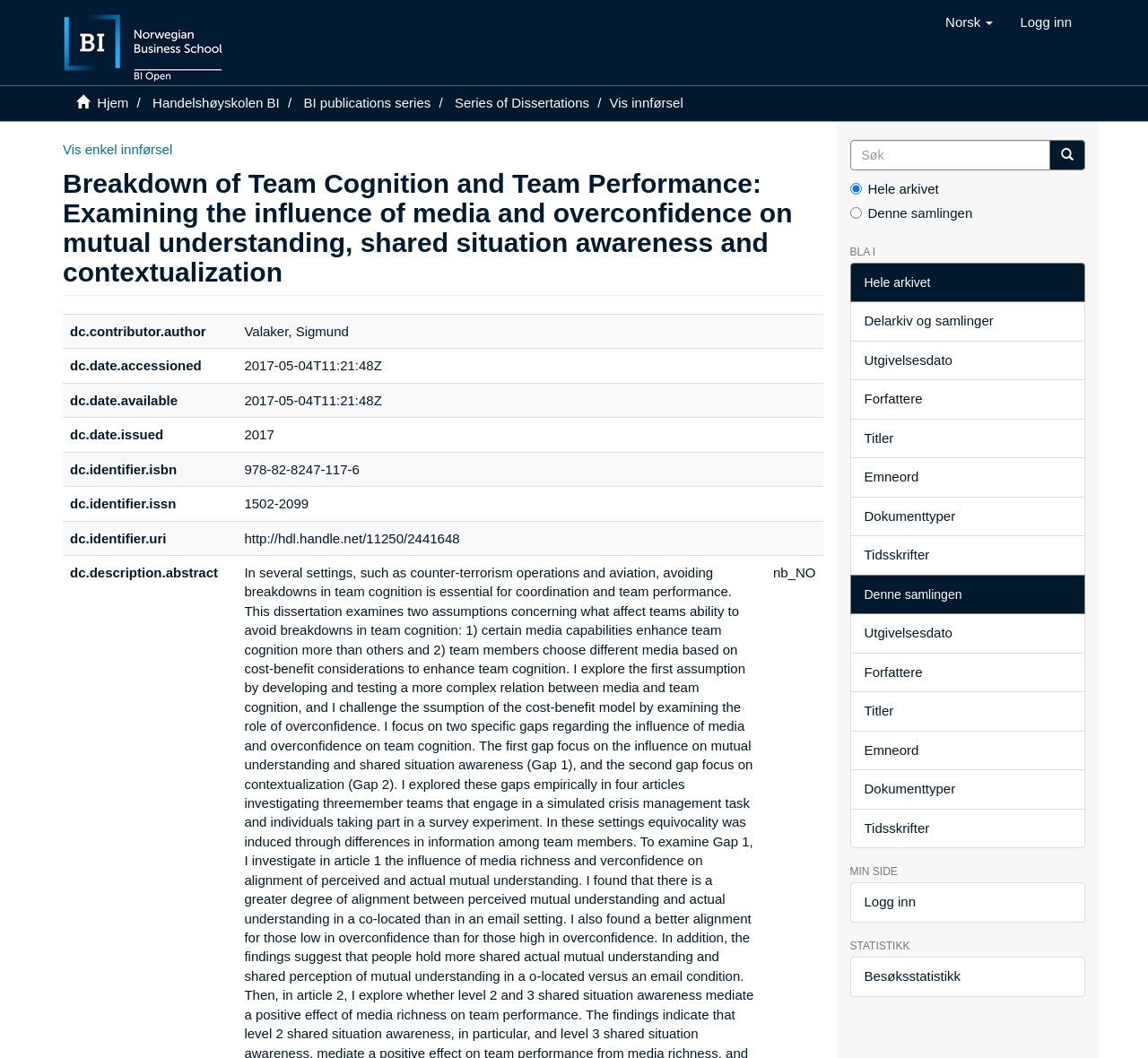Please determine the bounding box coordinates for the element with the description: "Handelshøyskolen BI".

[0.133, 0.09, 0.244, 0.104]